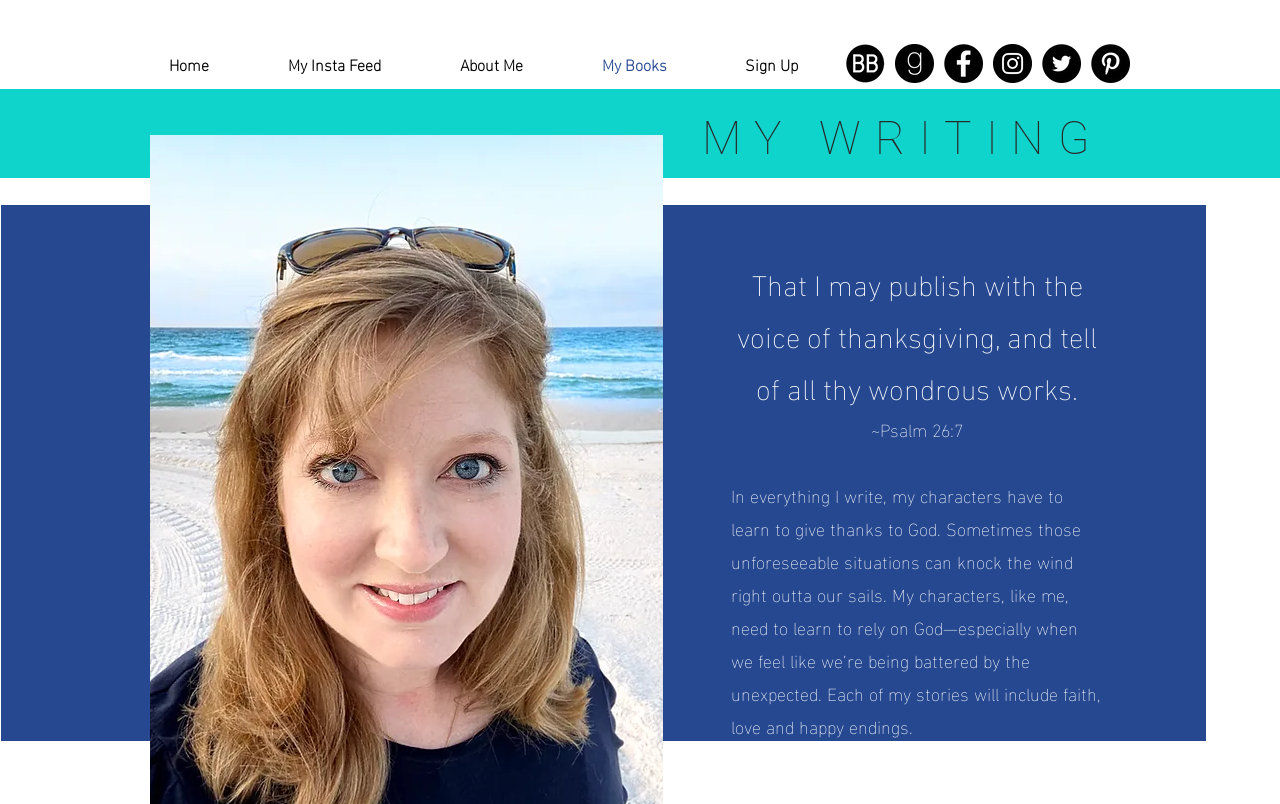Please give the bounding box coordinates of the area that should be clicked to fulfill the following instruction: "view my instagram feed". The coordinates should be in the format of four float numbers from 0 to 1, i.e., [left, top, right, bottom].

[0.194, 0.049, 0.328, 0.111]